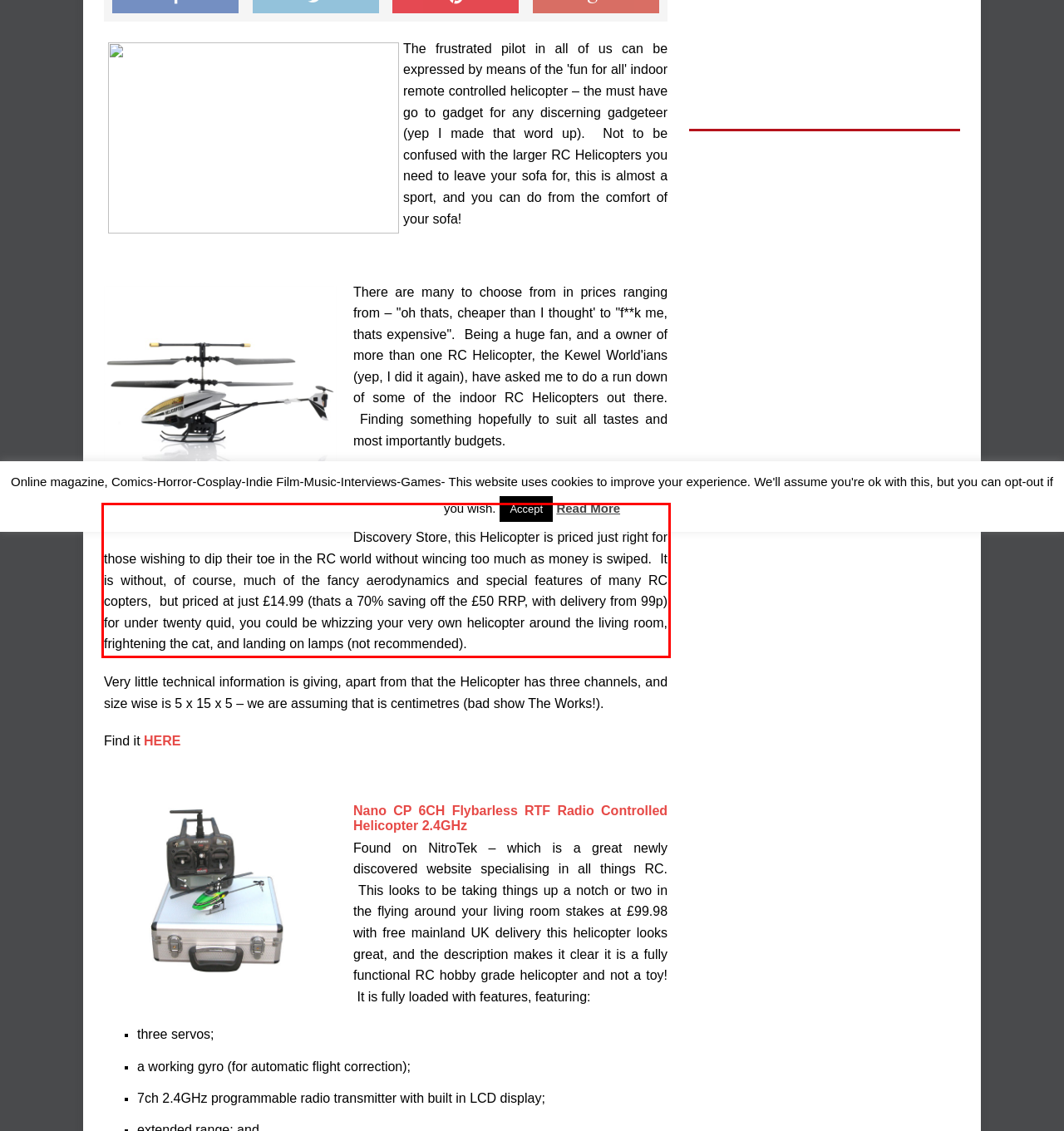You have a webpage screenshot with a red rectangle surrounding a UI element. Extract the text content from within this red bounding box.

Sold by The Works, and manufactered by The Discovery Store, this Helicopter is priced just right for those wishing to dip their toe in the RC world without wincing too much as money is swiped. It is without, of course, much of the fancy aerodynamics and special features of many RC copters, but priced at just £14.99 (thats a 70% saving off the £50 RRP, with delivery from 99p) for under twenty quid, you could be whizzing your very own helicopter around the living room, frightening the cat, and landing on lamps (not recommended).